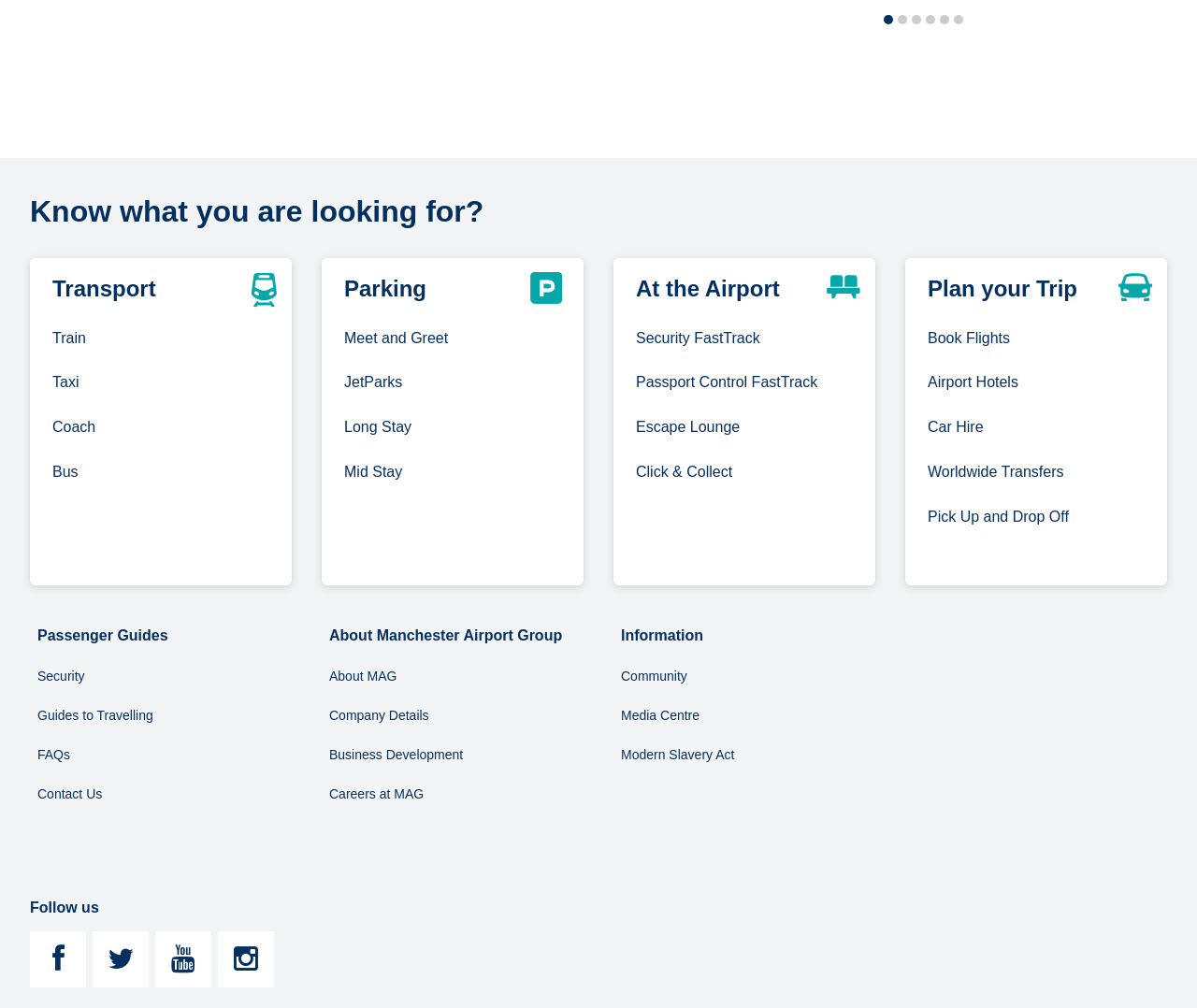Given the element description: "title="Follow us on Instagram"", predict the bounding box coordinates of the UI element it refers to, using four float numbers between 0 and 1, i.e., [left, top, right, bottom].

[0.182, 0.924, 0.229, 0.98]